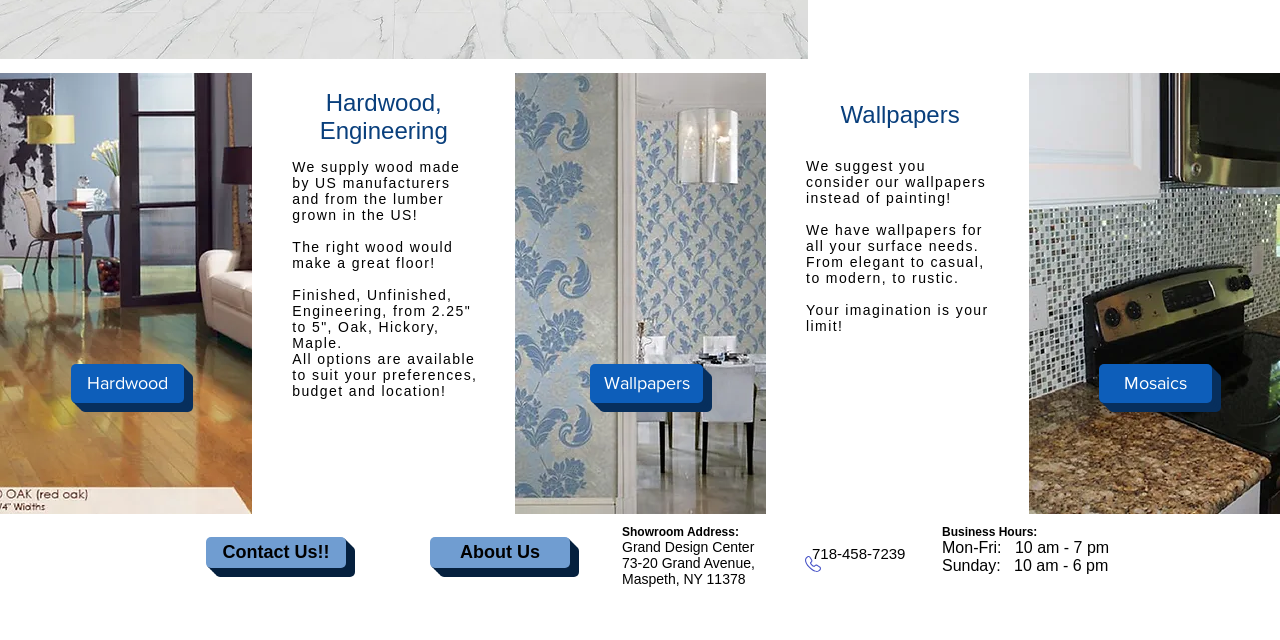Locate the UI element described by Contact Us!! and provide its bounding box coordinates. Use the format (top-left x, top-left y, bottom-right x, bottom-right y) with all values as floating point numbers between 0 and 1.

[0.161, 0.839, 0.27, 0.888]